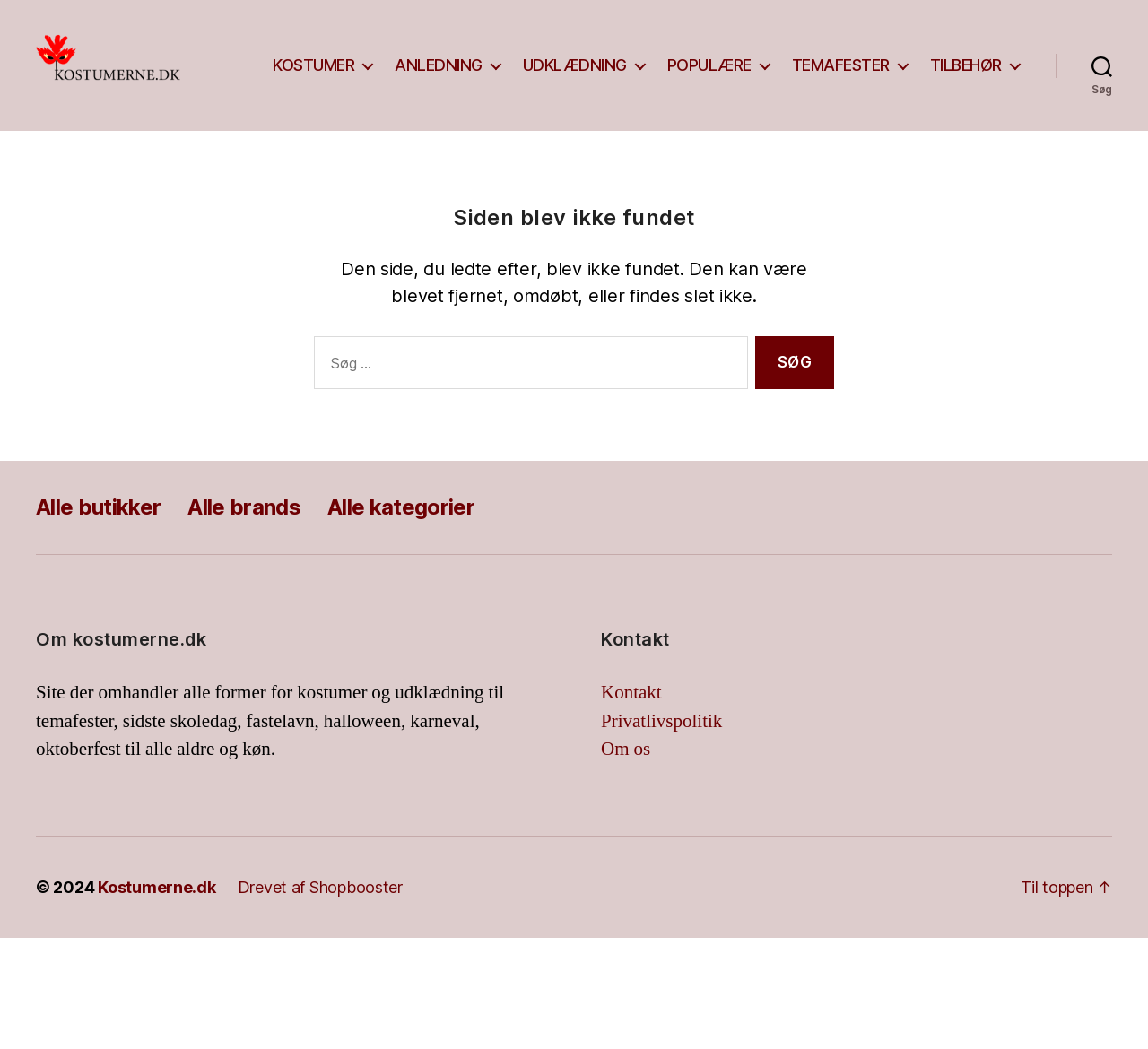Using the description: "Til toppen ↑ Op ↑", determine the UI element's bounding box coordinates. Ensure the coordinates are in the format of four float numbers between 0 and 1, i.e., [left, top, right, bottom].

[0.889, 0.837, 0.969, 0.855]